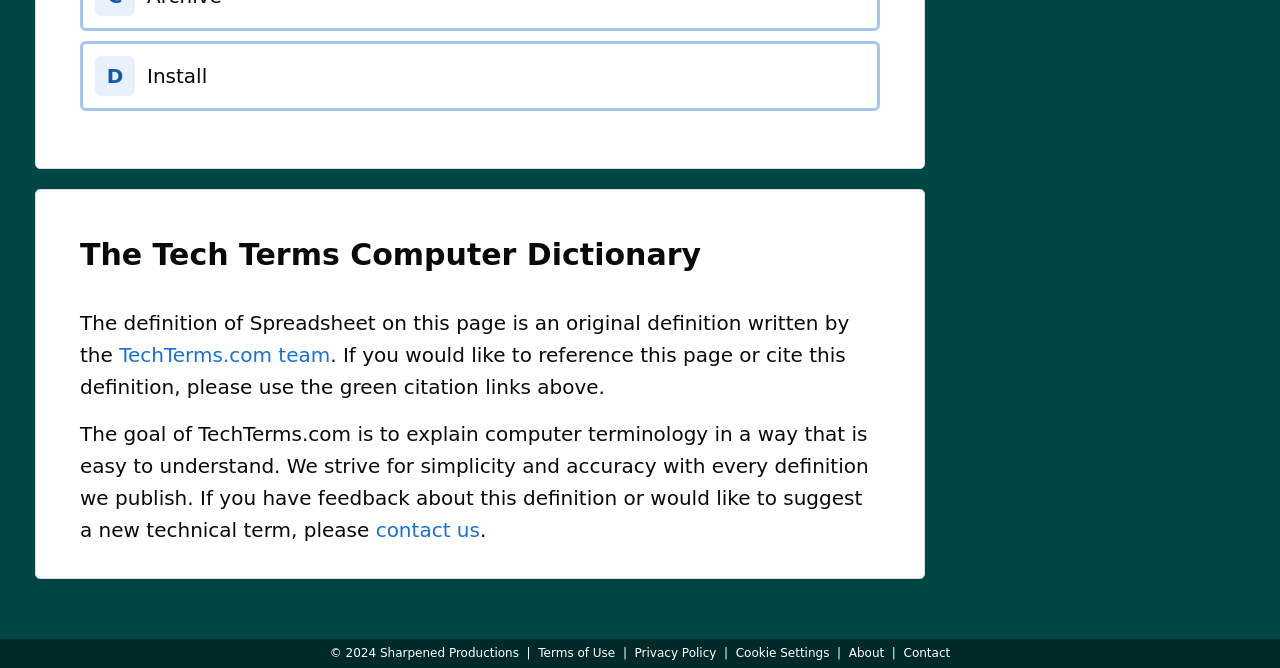Identify the bounding box coordinates for the element you need to click to achieve the following task: "Contact us". The coordinates must be four float values ranging from 0 to 1, formatted as [left, top, right, bottom].

[0.293, 0.775, 0.375, 0.811]